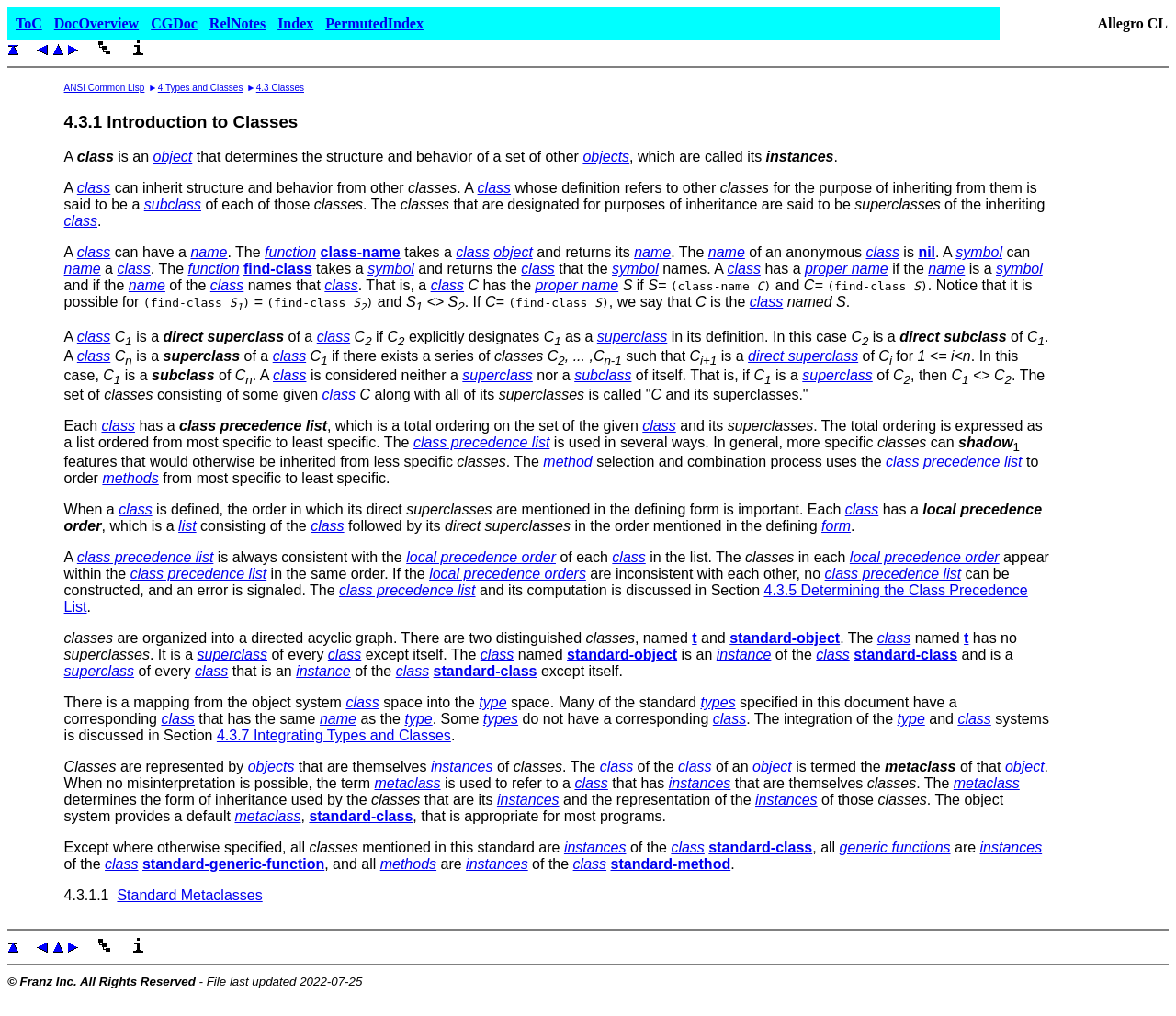Identify the bounding box coordinates for the UI element described as follows: "4 Types and Classes". Ensure the coordinates are four float numbers between 0 and 1, formatted as [left, top, right, bottom].

[0.134, 0.081, 0.207, 0.091]